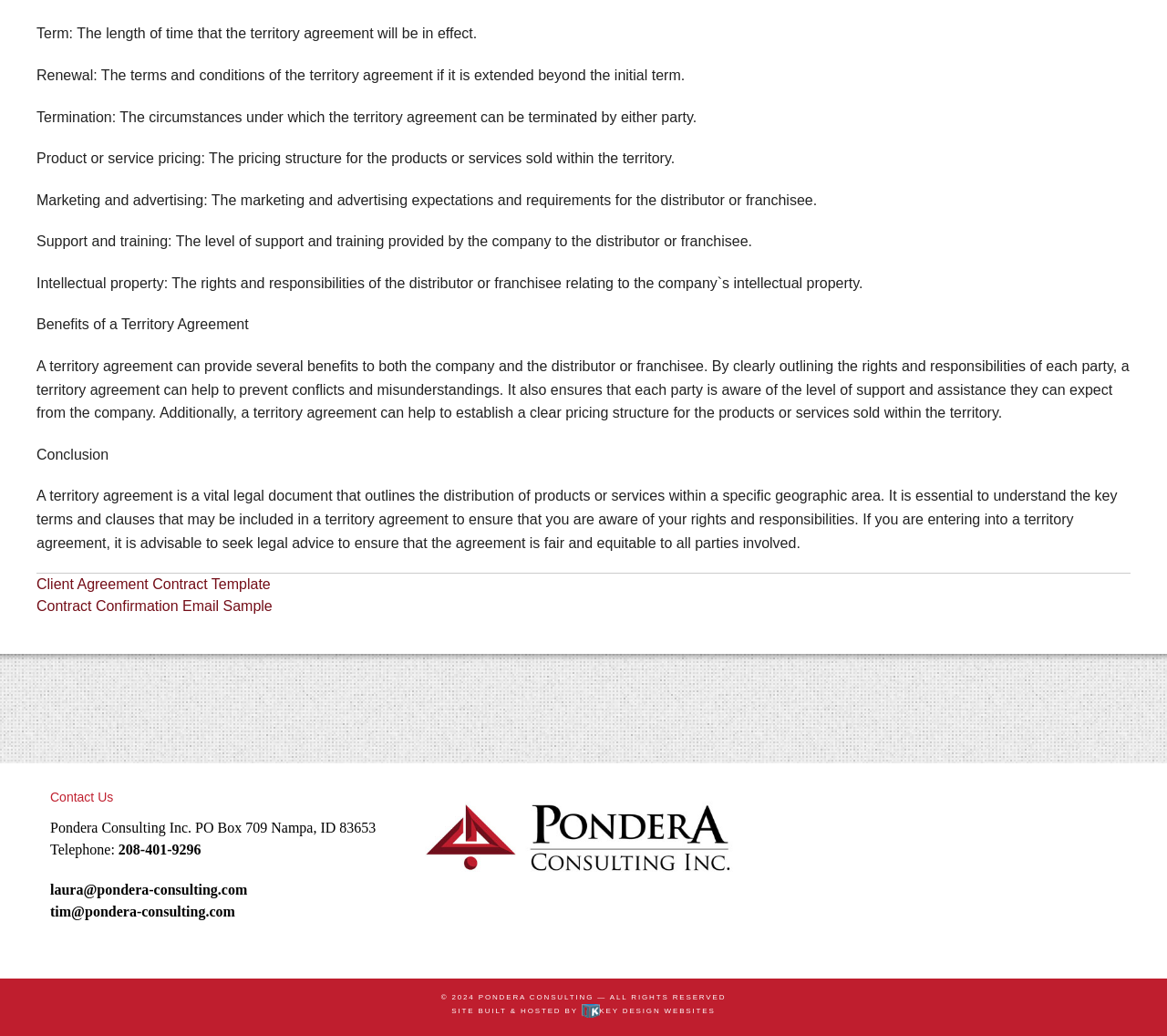Provide the bounding box for the UI element matching this description: "Contract Confirmation Email Sample".

[0.031, 0.578, 0.233, 0.593]